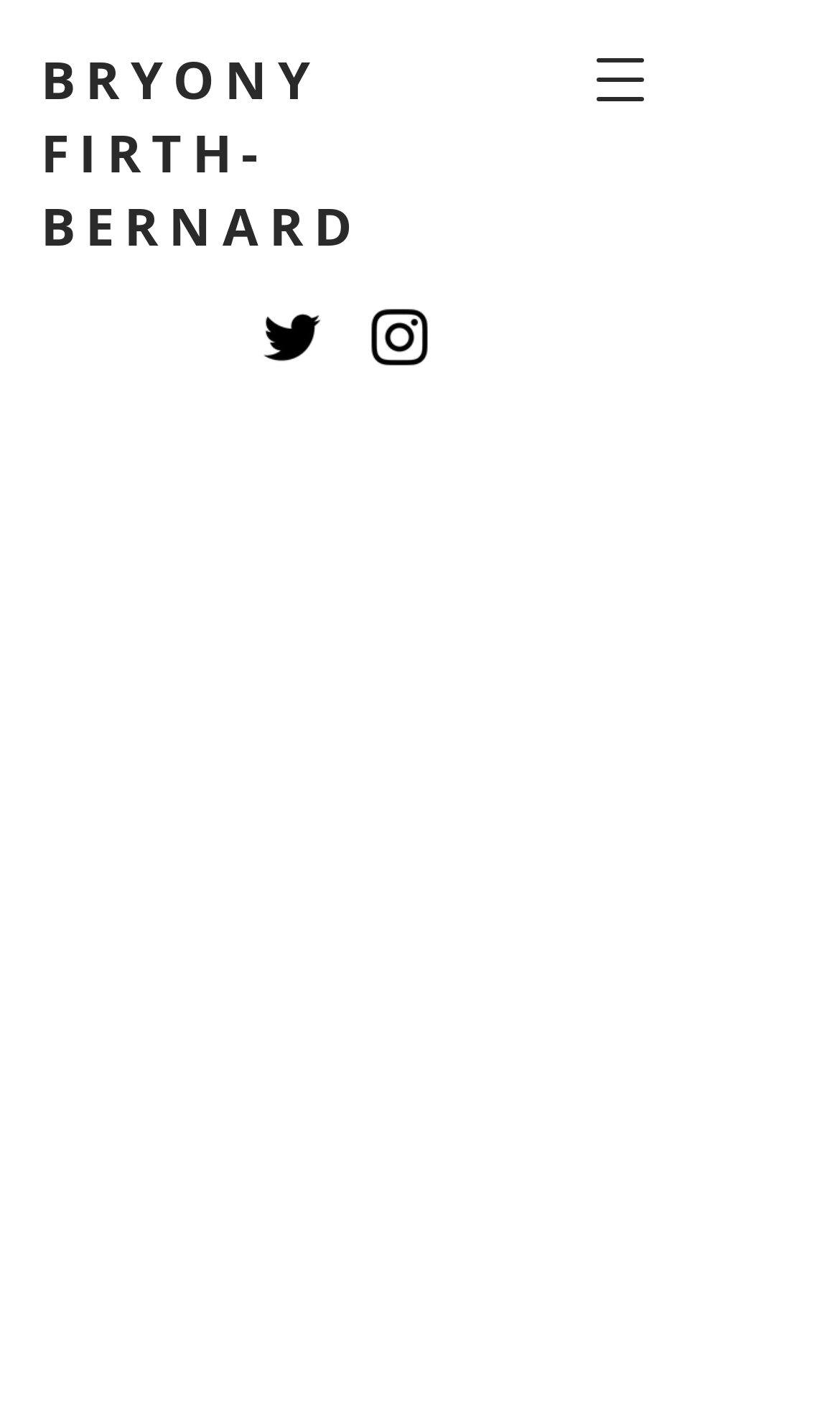Respond with a single word or short phrase to the following question: 
What is the purpose of the button at the top right?

Open navigation menu